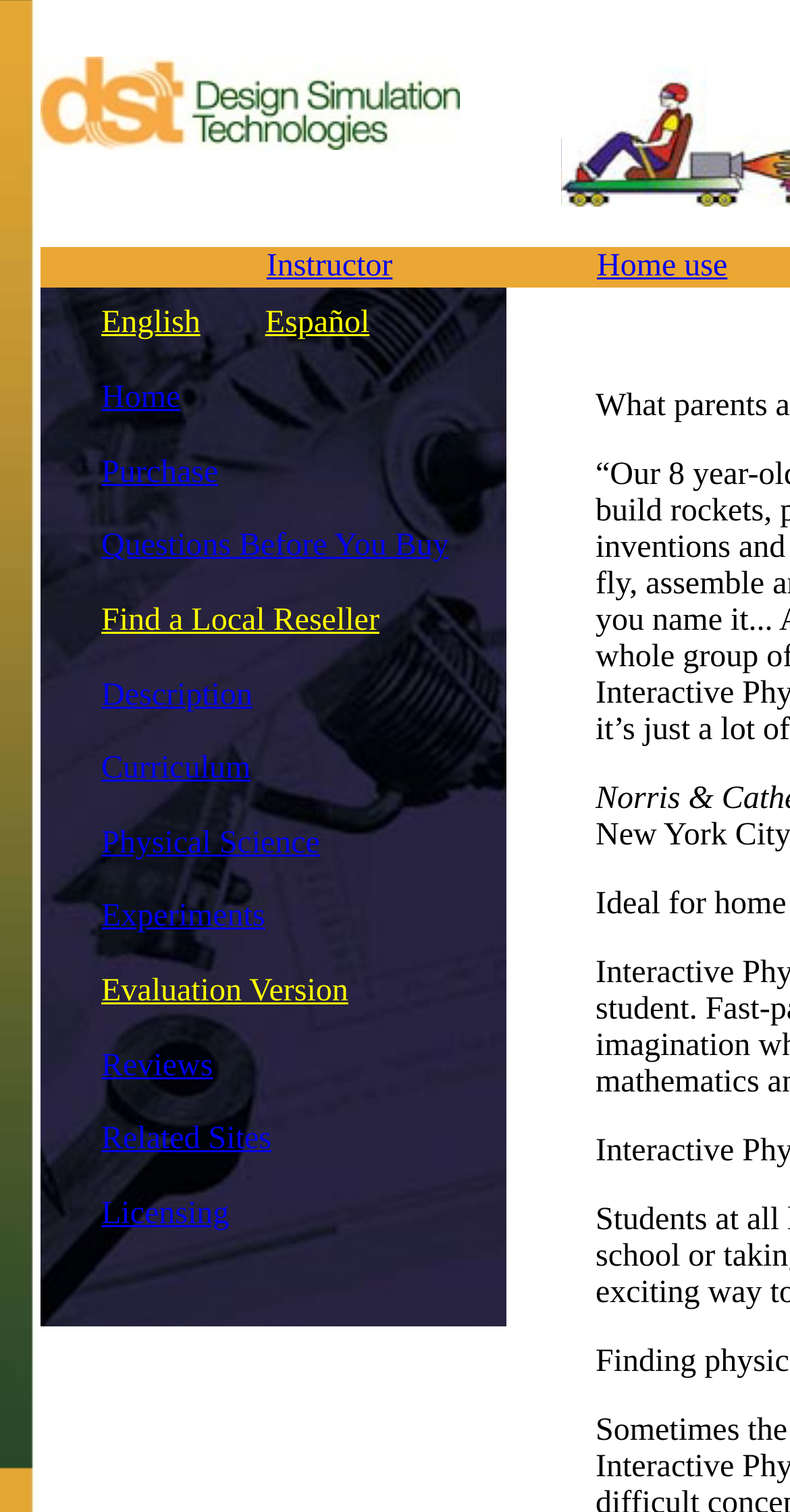Provide a brief response to the question using a single word or phrase: 
How many main sections are there on the webpage?

9